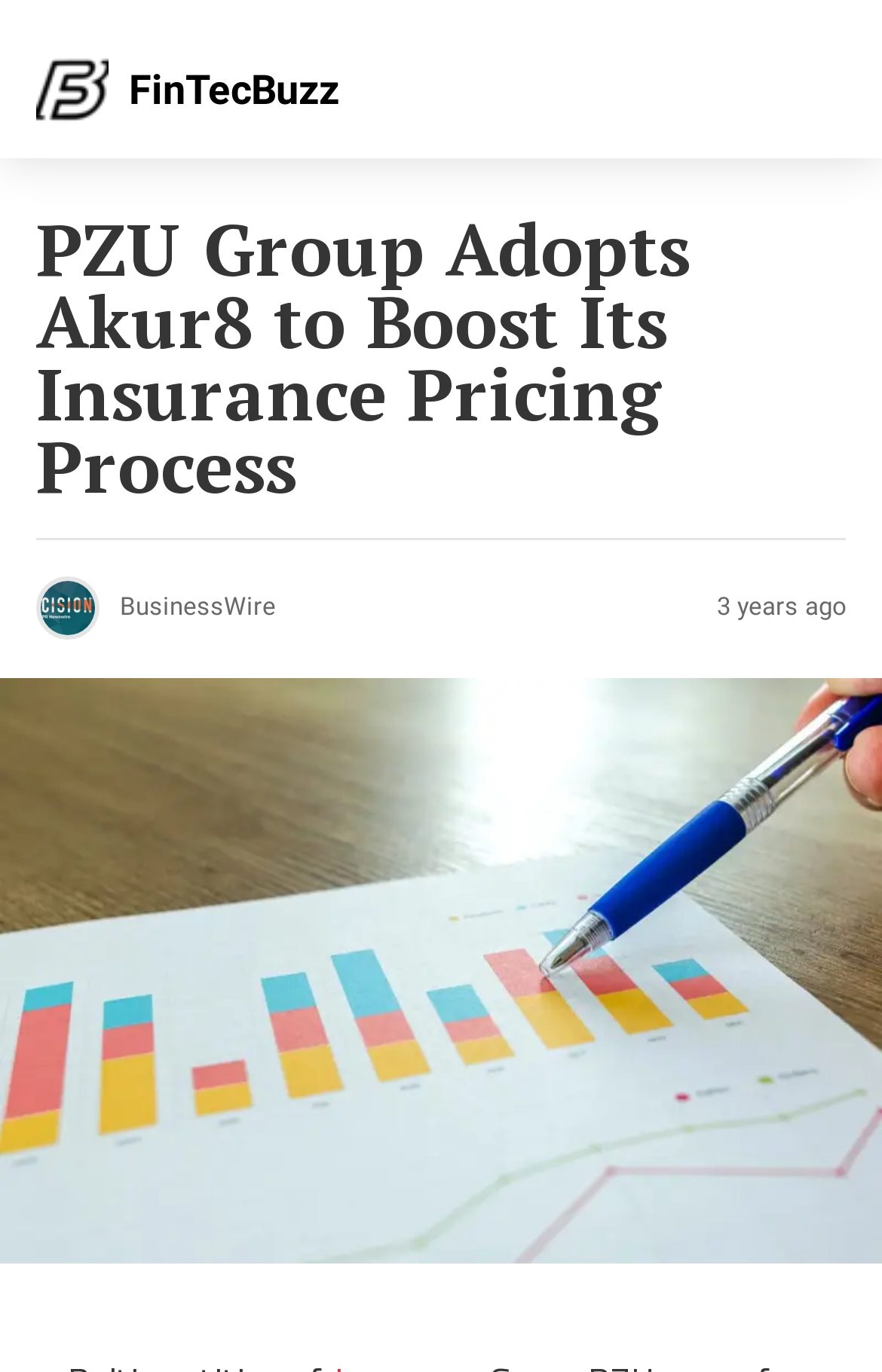Locate the headline of the webpage and generate its content.

PZU Group Adopts Akur8 to Boost Its Insurance Pricing Process